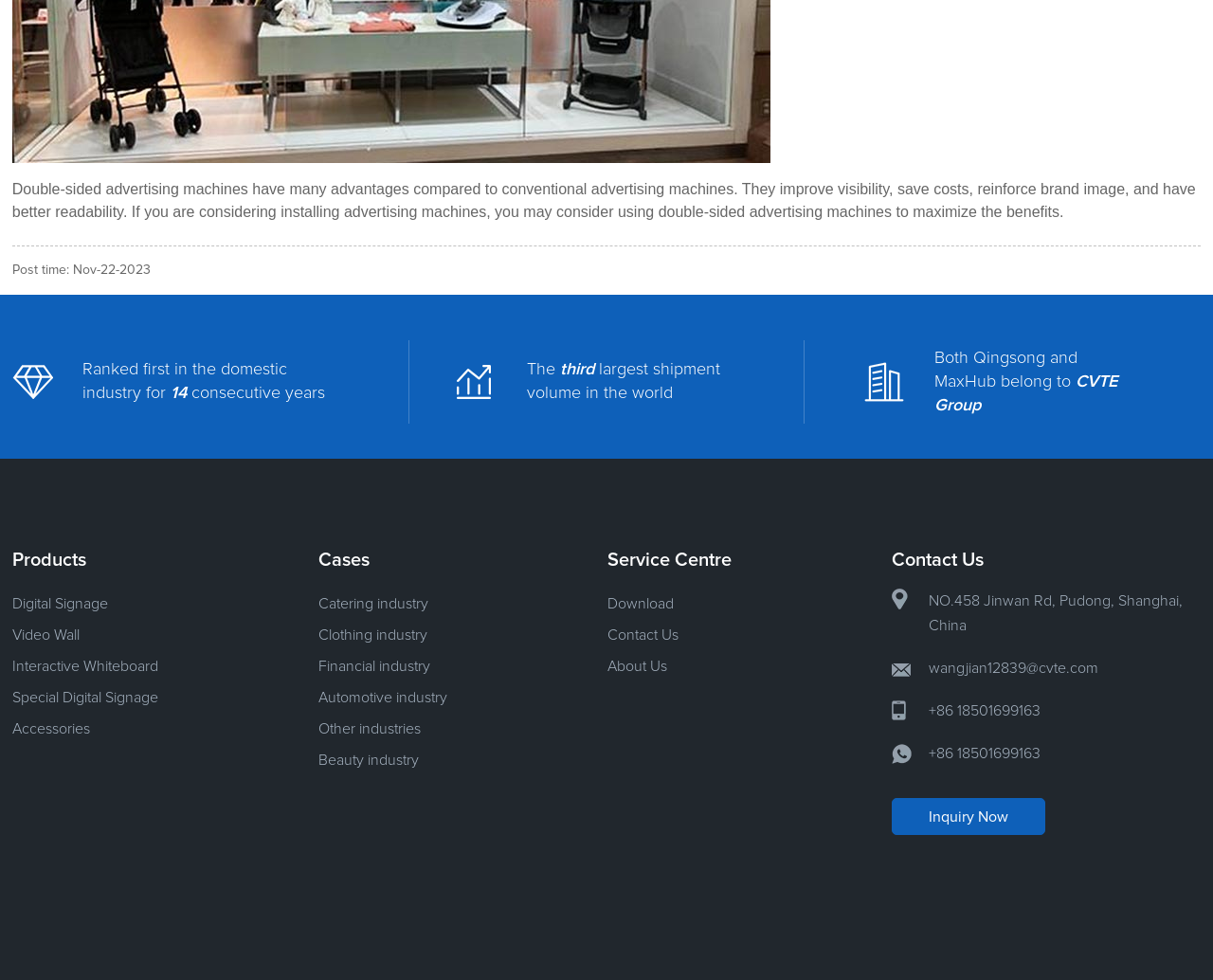Provide the bounding box coordinates for the area that should be clicked to complete the instruction: "Click on Digital Signage".

[0.01, 0.601, 0.13, 0.632]